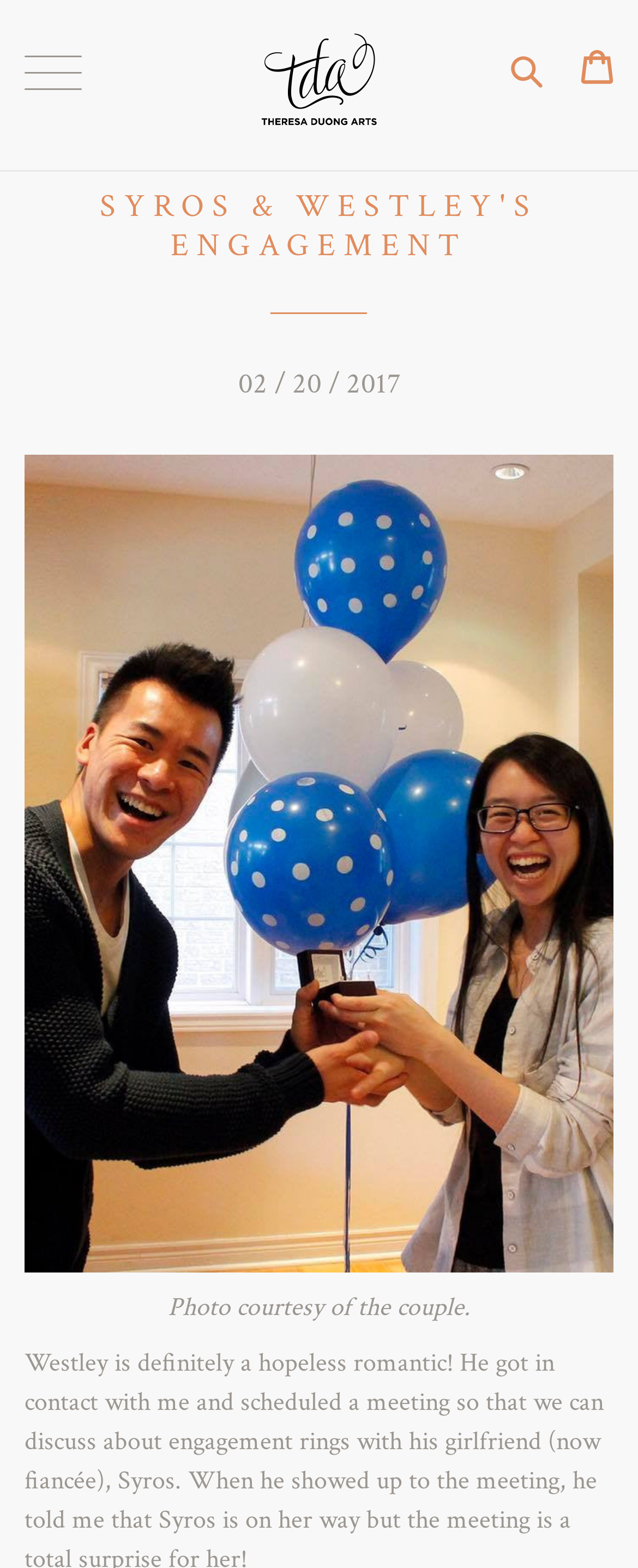Please respond in a single word or phrase: 
What is the type of content on this webpage?

Engagement story